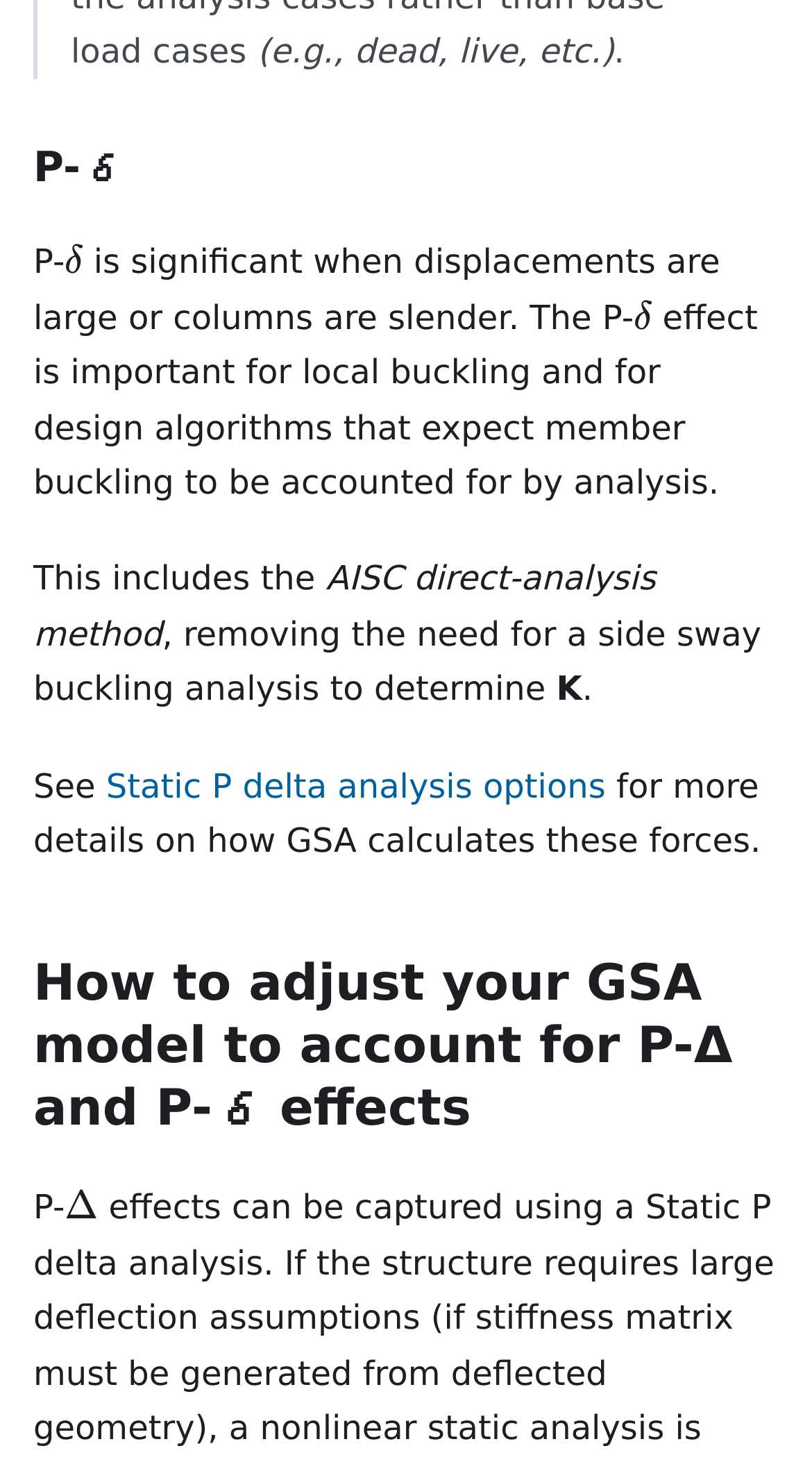What is K in the context?
Refer to the image and offer an in-depth and detailed answer to the question.

The webpage mentions the variable K in the text, but its specific meaning is not explicitly stated. However, based on the context, it appears to be a variable related to the P-Δ and P-𝛿 effects.